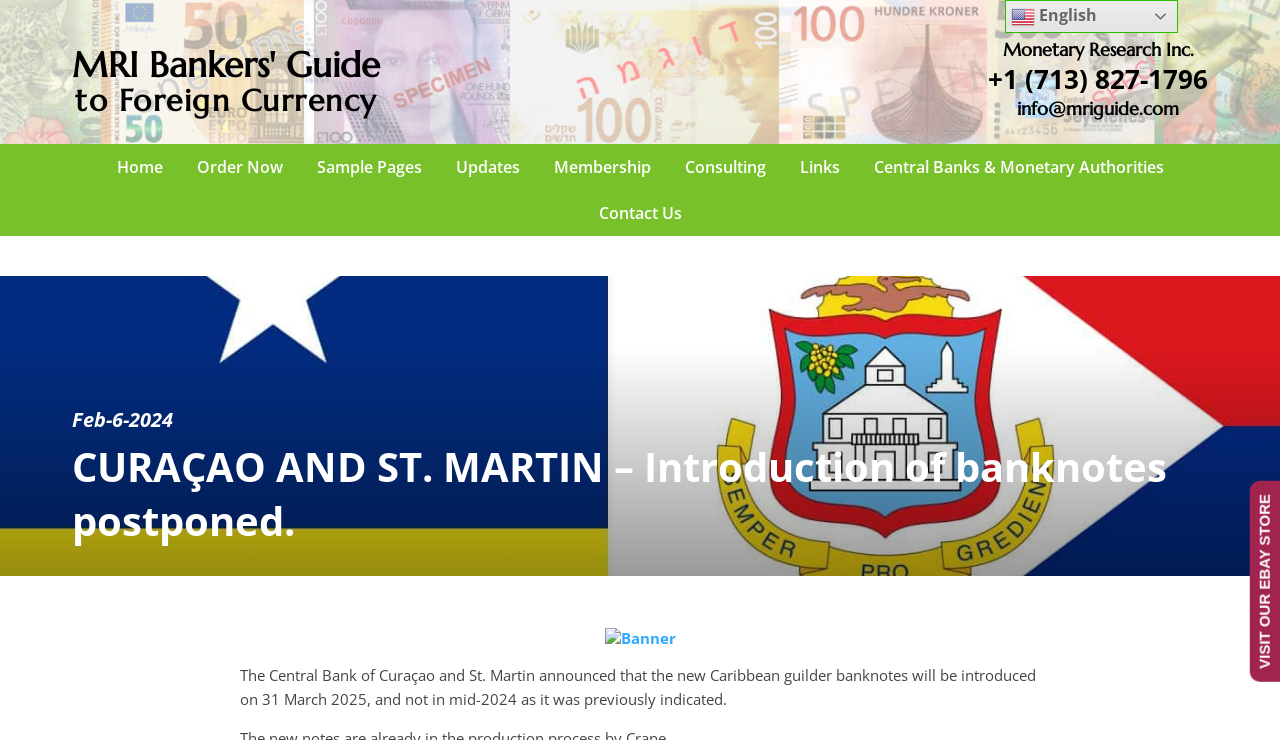Given the description "remake", provide the bounding box coordinates of the corresponding UI element.

None